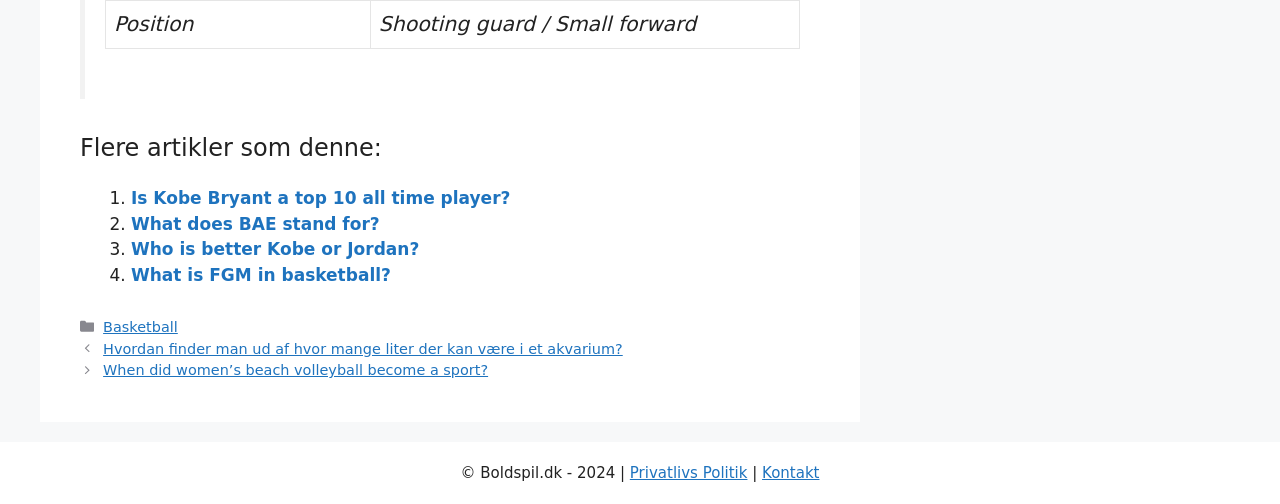Find the bounding box of the UI element described as: "What does BAE stand for?". The bounding box coordinates should be given as four float values between 0 and 1, i.e., [left, top, right, bottom].

[0.102, 0.424, 0.297, 0.463]